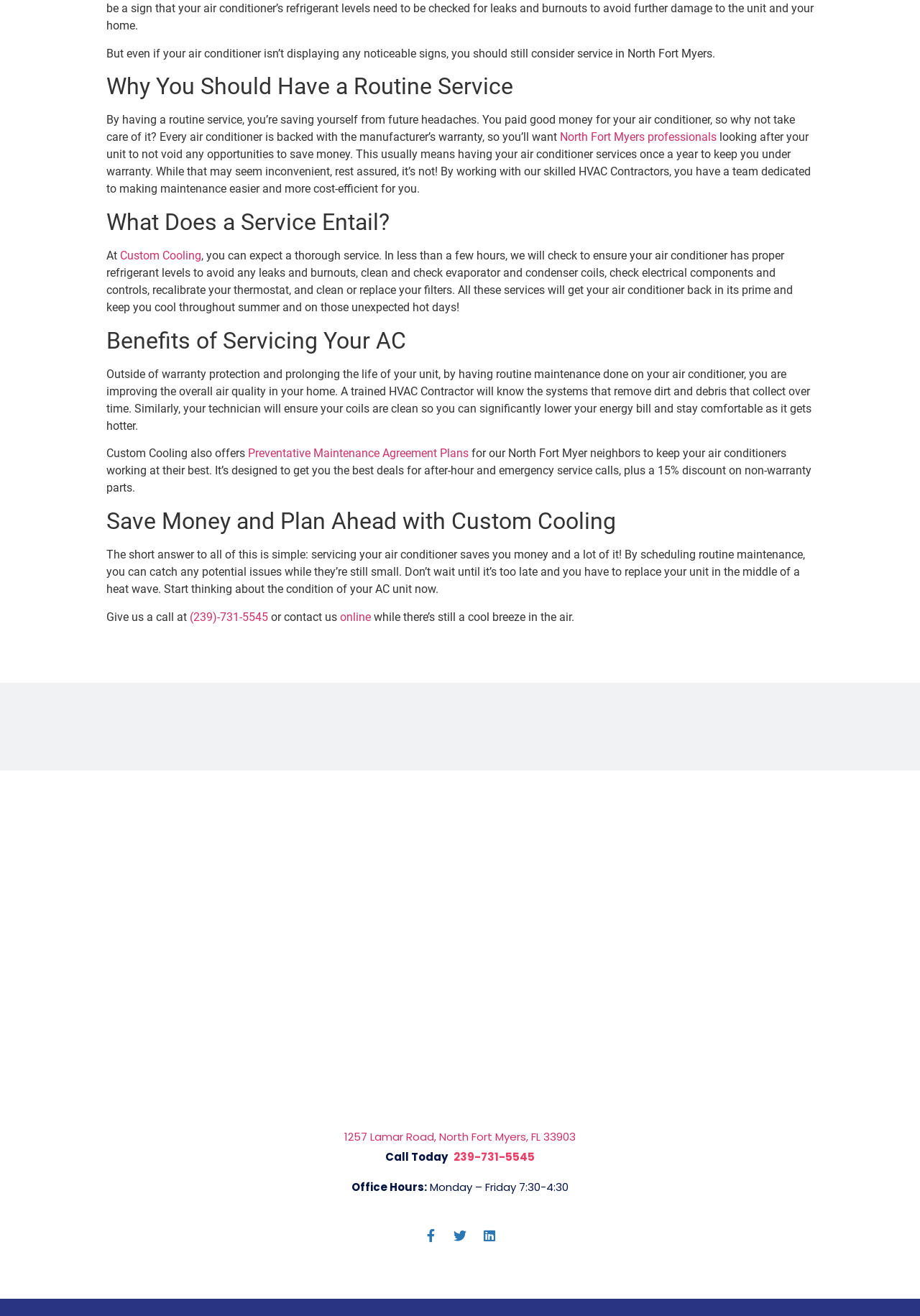Given the description of a UI element: "239-731-5545", identify the bounding box coordinates of the matching element in the webpage screenshot.

[0.493, 0.873, 0.581, 0.885]